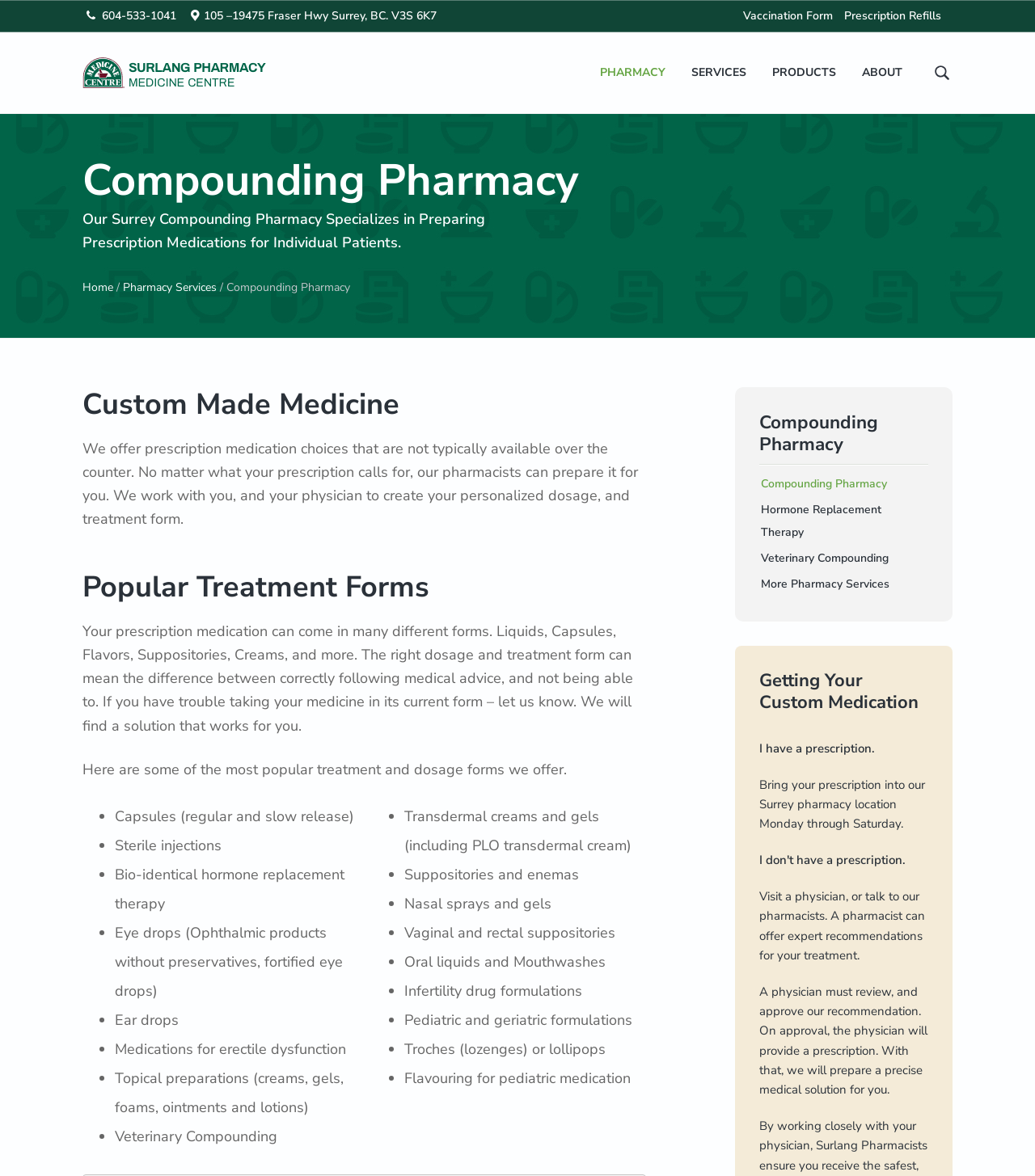What is the name of the treatment form mentioned on the webpage?
Using the image provided, answer with just one word or phrase.

Bio-identical hormone replacement therapy